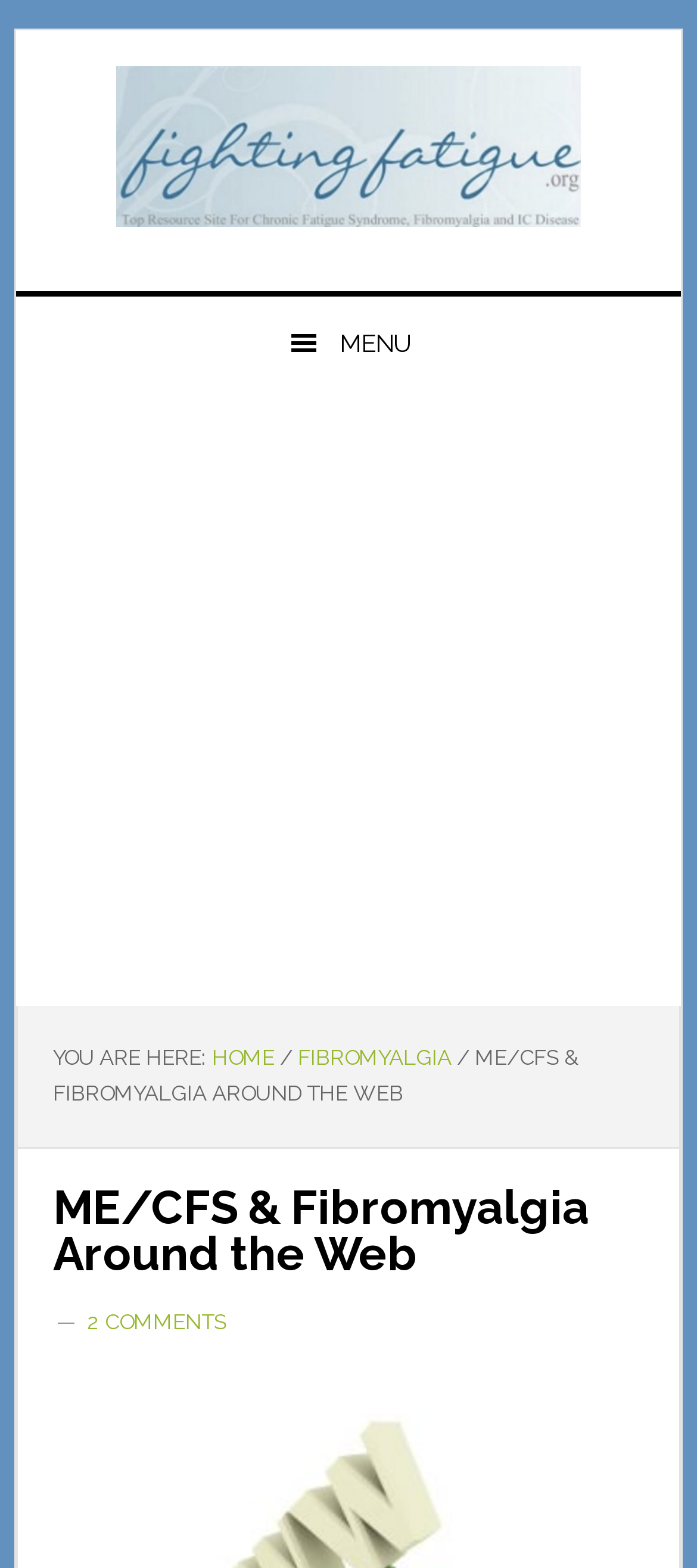Determine the bounding box for the described HTML element: "aria-label="Advertisement" name="aswift_1" title="Advertisement"". Ensure the coordinates are four float numbers between 0 and 1 in the format [left, top, right, bottom].

[0.0, 0.26, 1.0, 0.63]